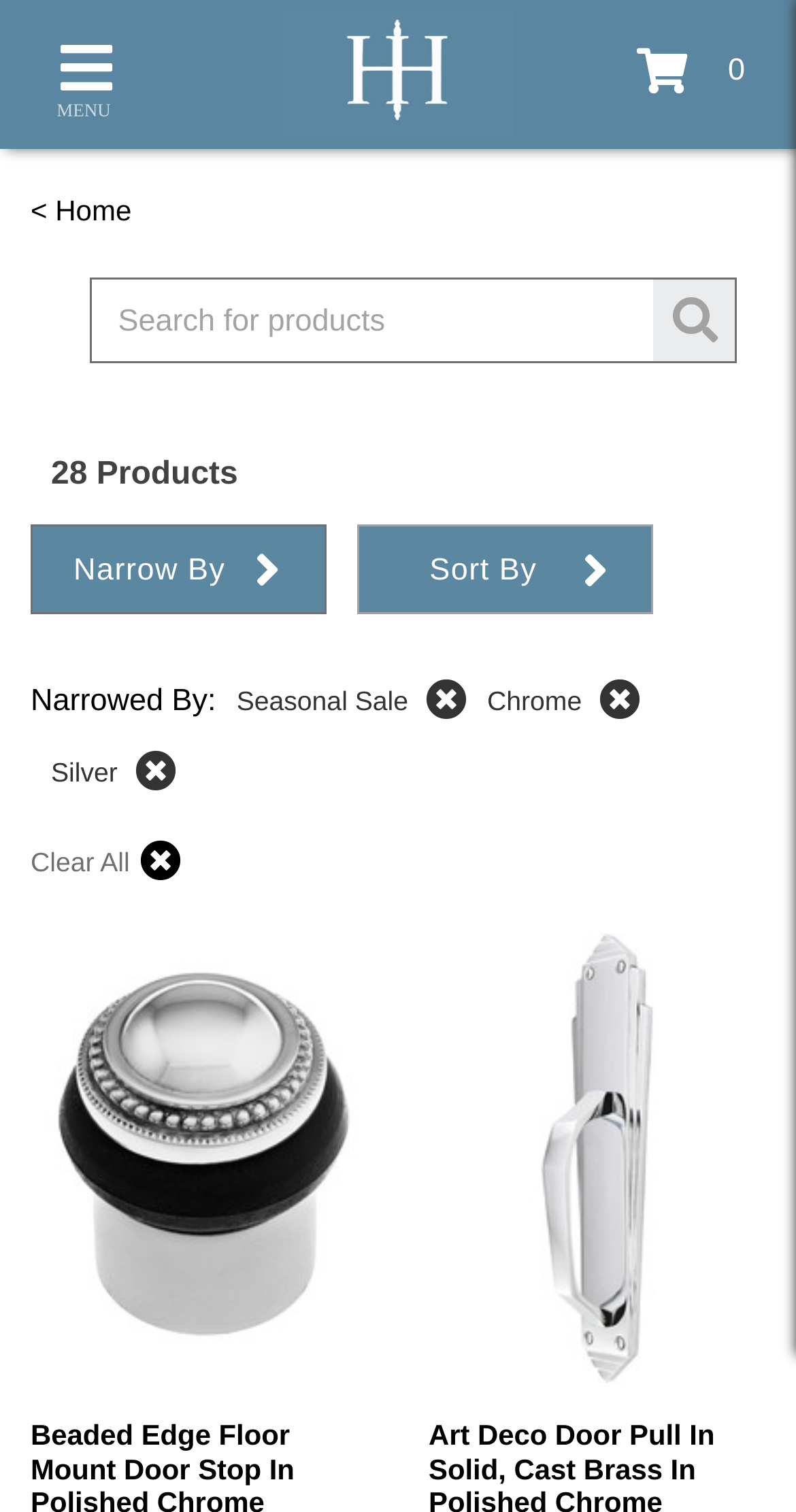Please answer the following question using a single word or phrase: 
What is the number of products shown?

28